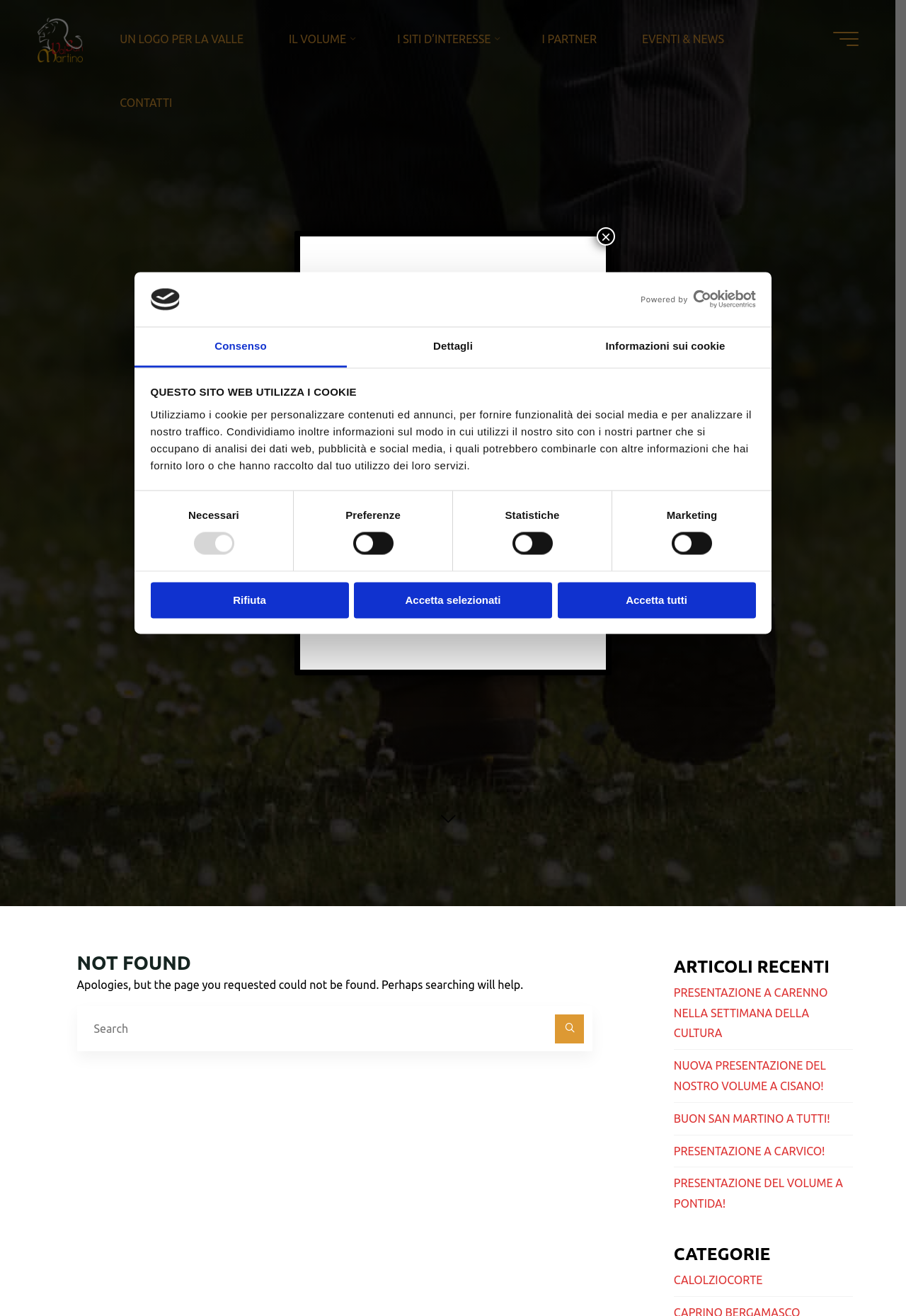What is the text of the first link in the top menu?
Please give a detailed and elaborate answer to the question based on the image.

I looked at the top menu navigation section and found the first link, which has the text 'UN LOGO PER LA VALLE'.